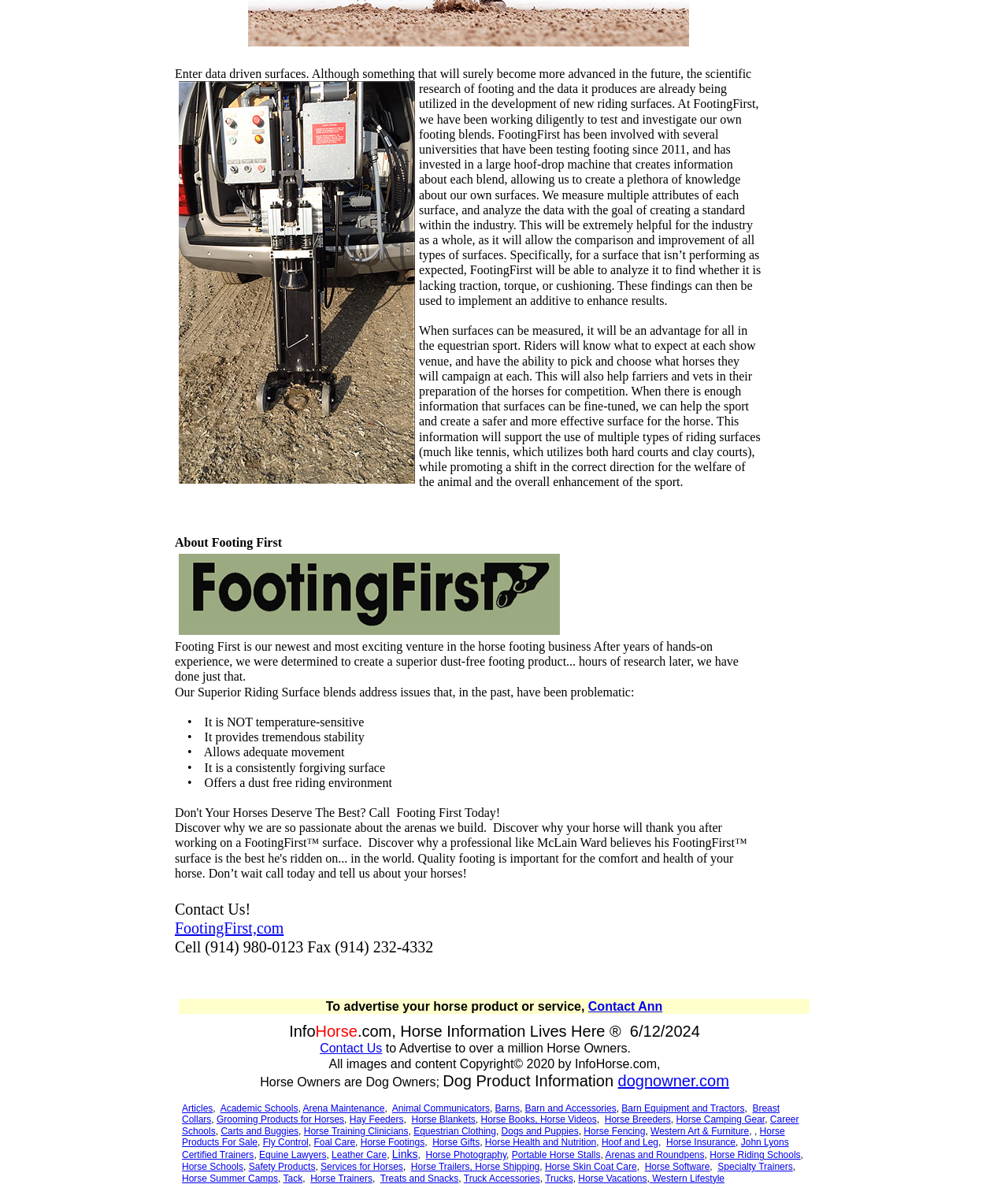Please identify the bounding box coordinates of the clickable area that will fulfill the following instruction: "Read about 'About Footing First'". The coordinates should be in the format of four float numbers between 0 and 1, i.e., [left, top, right, bottom].

[0.173, 0.447, 0.28, 0.458]